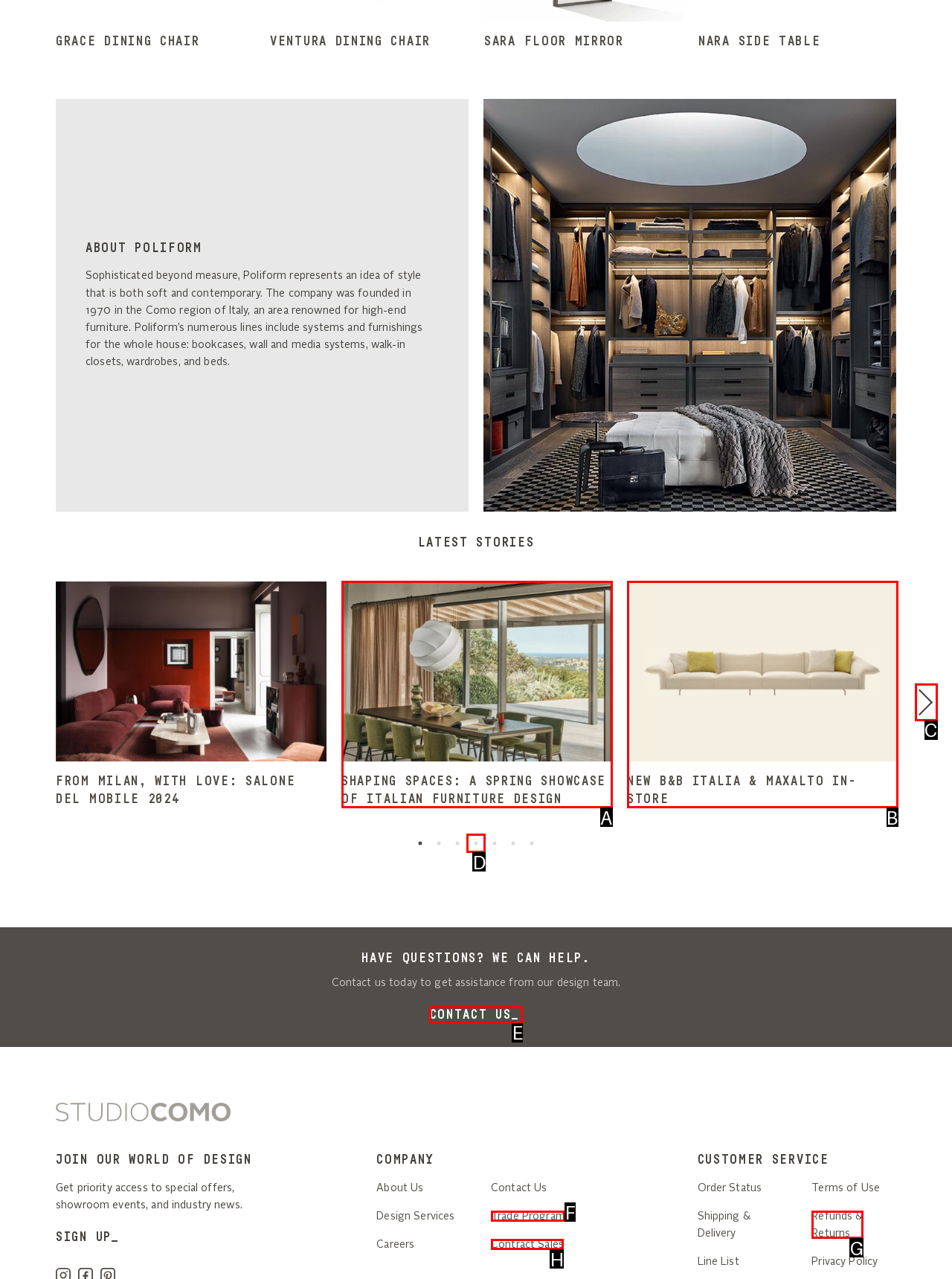Figure out which option to click to perform the following task: Contact us through the link
Provide the letter of the correct option in your response.

E